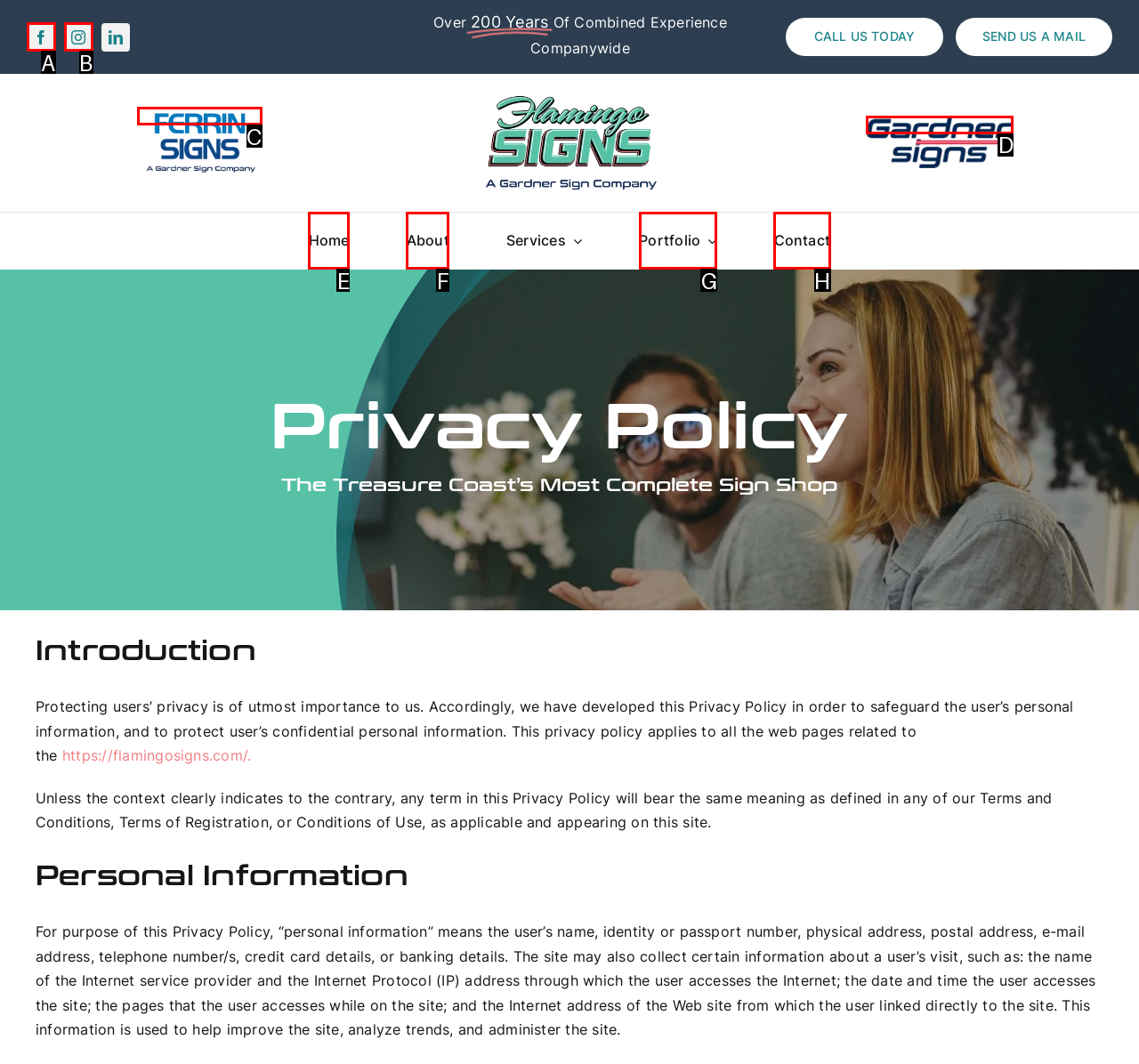Identify the option that corresponds to the description: aria-label="Gardner-Signs-Logo (1)" 
Provide the letter of the matching option from the available choices directly.

D